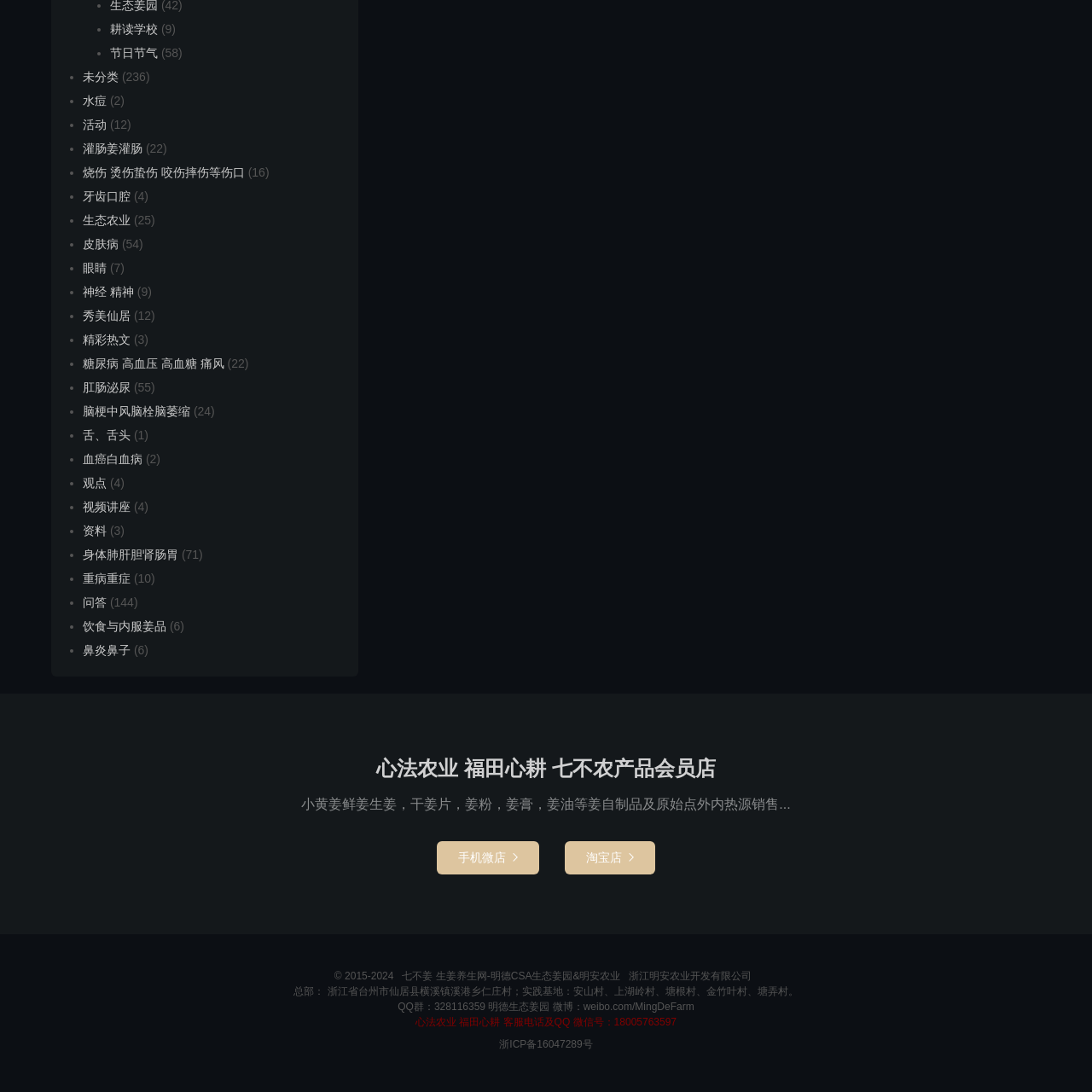How long has the eczema been severe?
Pay attention to the image outlined by the red bounding box and provide a thorough explanation in your answer, using clues from the image.

The title of the image, 'Original Point Therapy for Severe Eczema After 23 Years: The 21-Day Shock', explicitly states that the eczema has been severe for 23 years, indicating the duration of the condition.